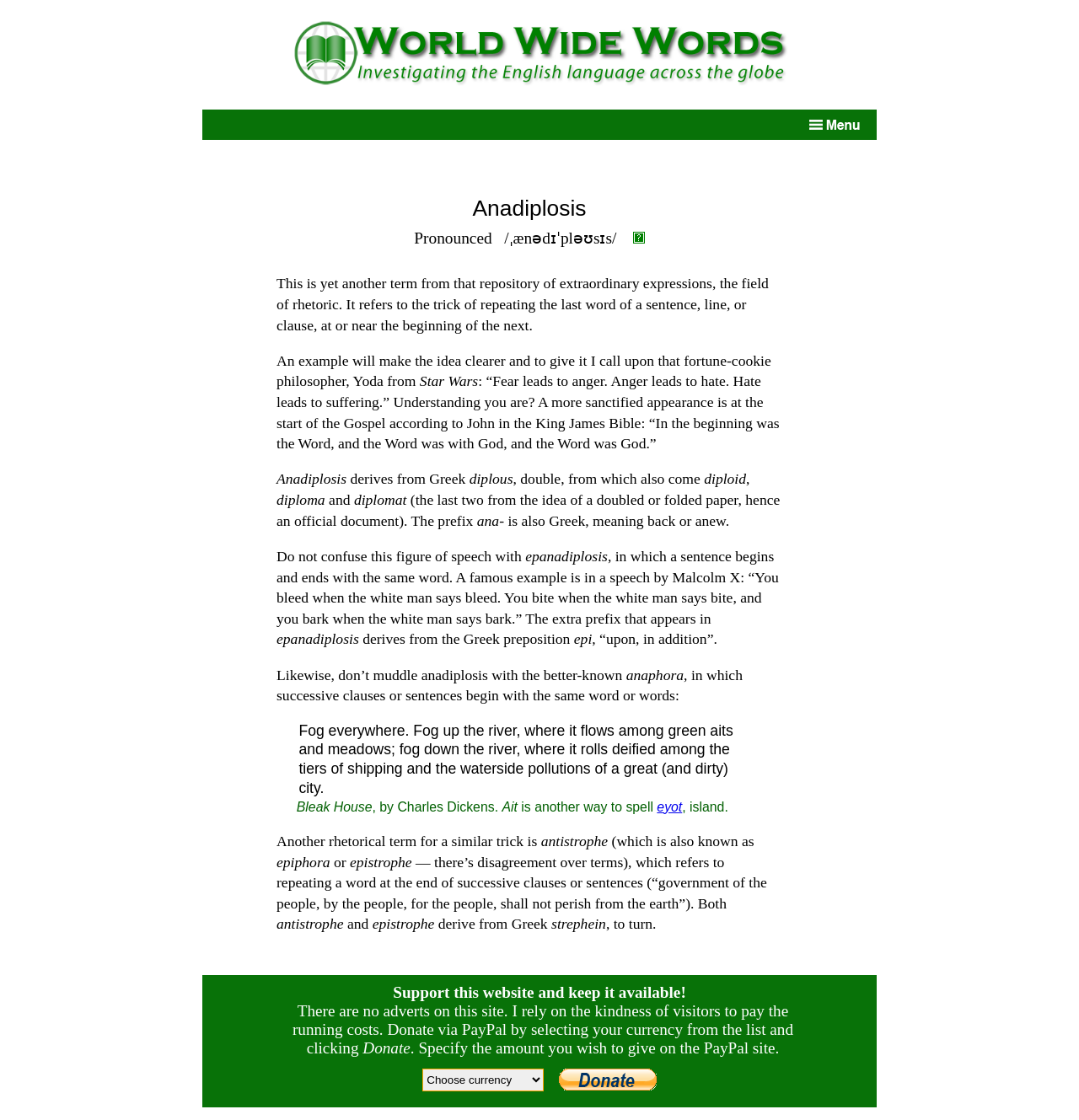Please provide the bounding box coordinates for the UI element as described: "What We Do". The coordinates must be four floats between 0 and 1, represented as [left, top, right, bottom].

None